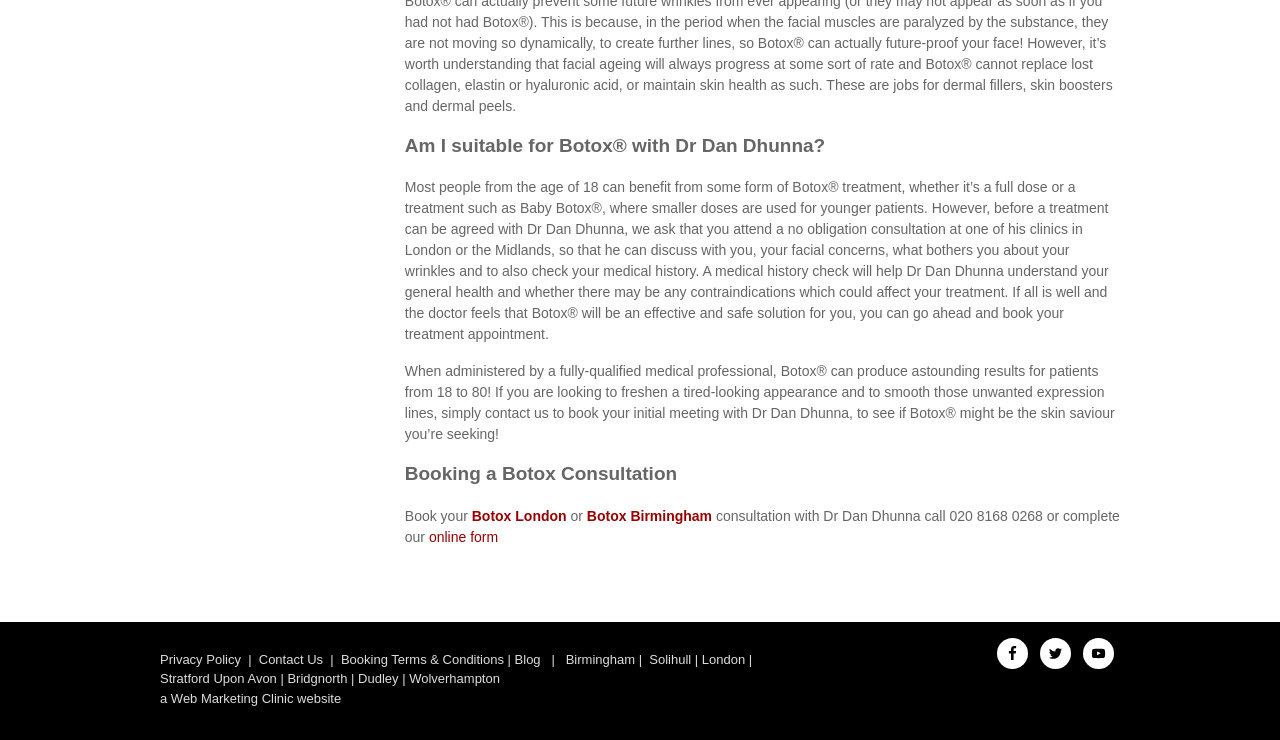Please find the bounding box for the UI element described by: "Stratford Upon Avon".

[0.125, 0.907, 0.216, 0.927]